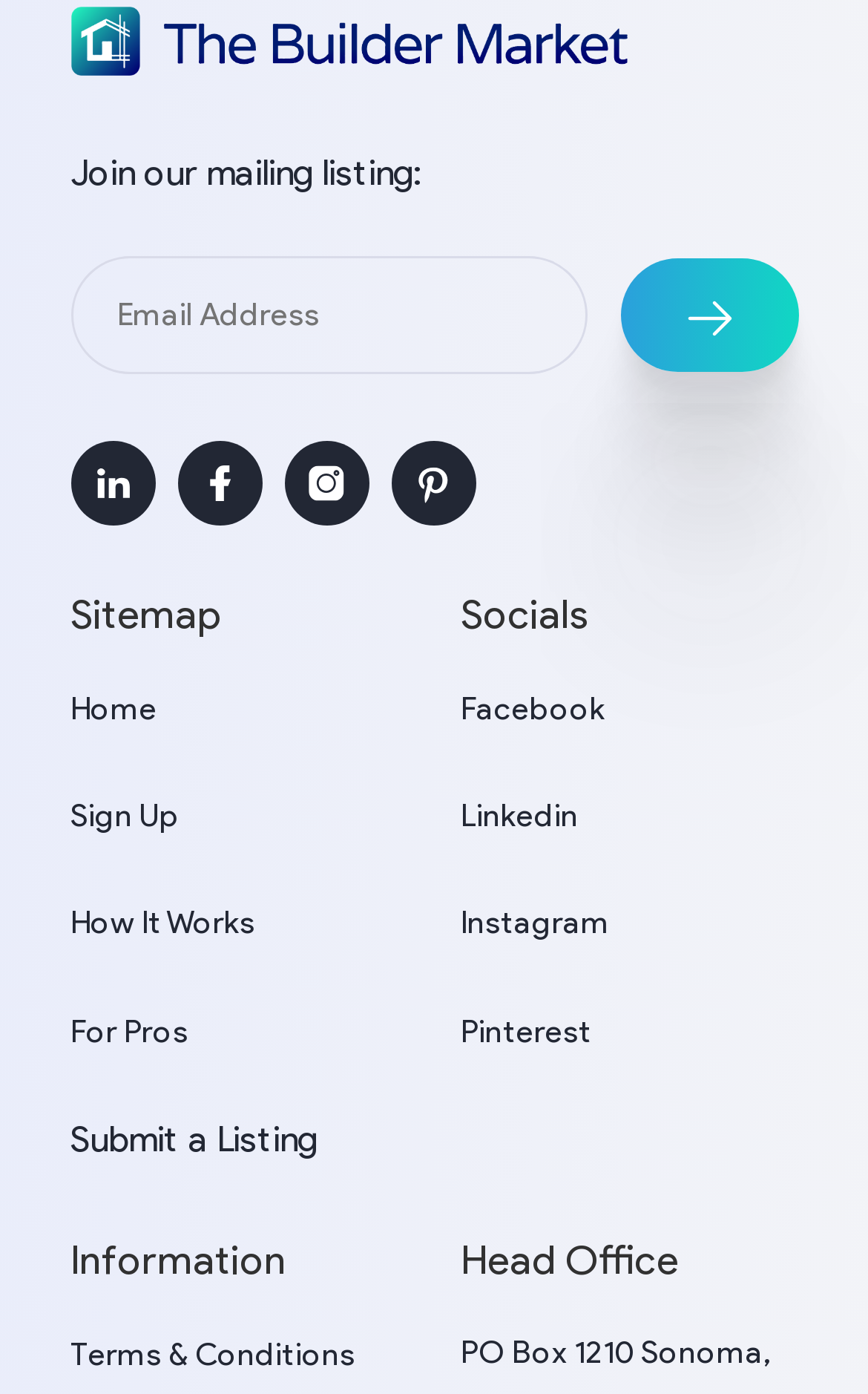Please identify the coordinates of the bounding box that should be clicked to fulfill this instruction: "Type your email".

None